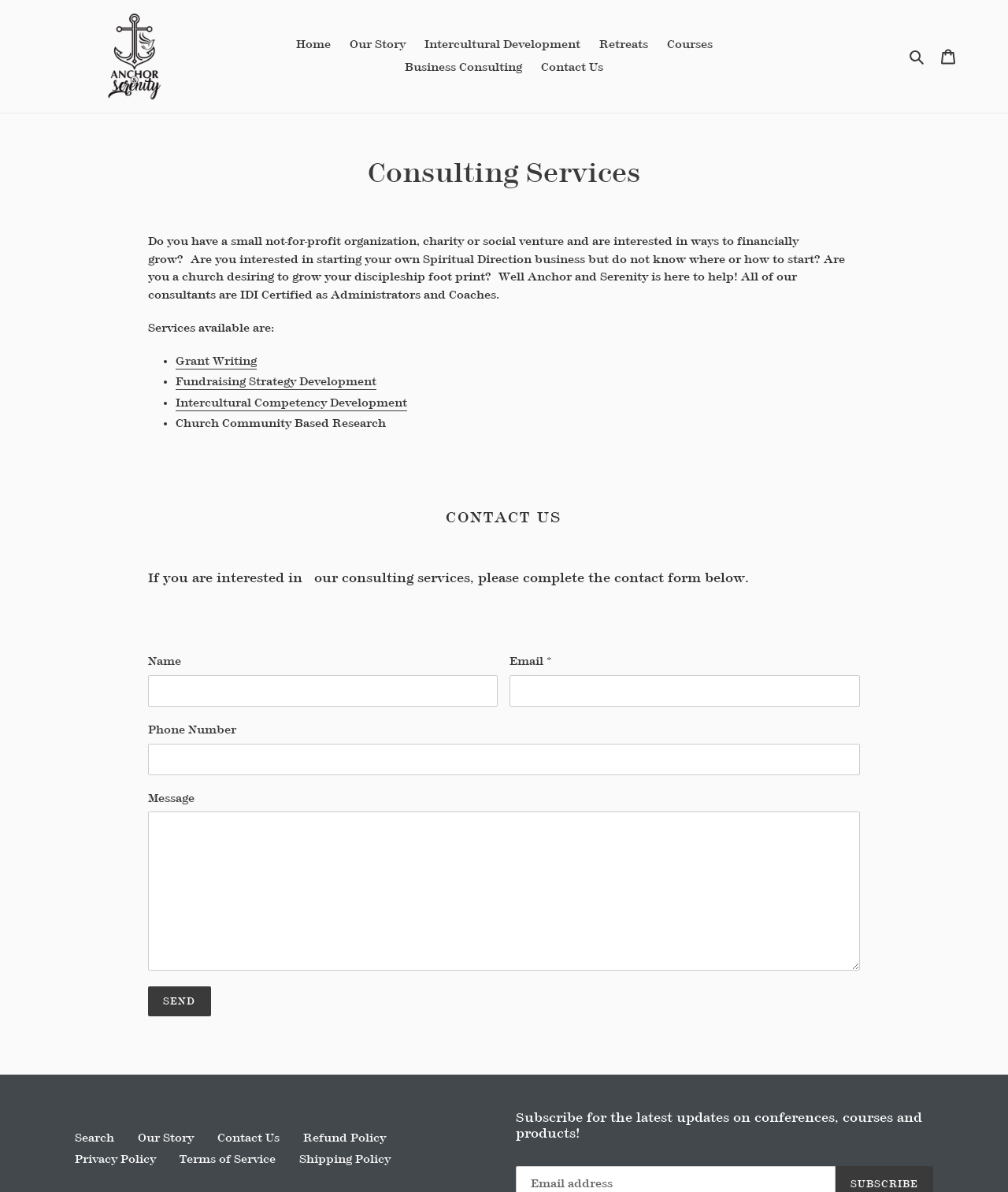Provide an in-depth caption for the webpage.

The webpage is about Anchor and Serenity, a consulting service that provides financial growth solutions for small not-for-profit organizations, charities, and social ventures. At the top of the page, there is a logo and a navigation menu with links to "Home", "Our Story", "Intercultural Development", "Retreats", "Courses", "Business Consulting", and "Contact Us". On the top right corner, there is a search button and a cart link.

Below the navigation menu, there is a heading "Consulting Services" followed by a brief introduction to the services offered by Anchor and Serenity. The introduction is divided into two paragraphs, with the first paragraph asking questions about financial growth and starting a Spiritual Direction business, and the second paragraph introducing the services provided by Anchor and Serenity.

Under the introduction, there is a list of services available, including "Grant Writing", "Fundraising Strategy Development", "Intercultural Competency Development", and "Church Community Based Research". Each service is listed with a bullet point and a link to learn more.

Further down the page, there is a "CONTACT US" section with a heading and a subheading that invites users to complete a contact form. The contact form has fields for "Name", "Email", "Phone Number", and "Message", with a "Send" button at the bottom.

At the bottom of the page, there are links to "Search", "Our Story", "Contact Us", "Refund Policy", "Privacy Policy", "Terms of Service", and "Shipping Policy". There is also a call-to-action to subscribe for the latest updates on conferences, courses, and products.